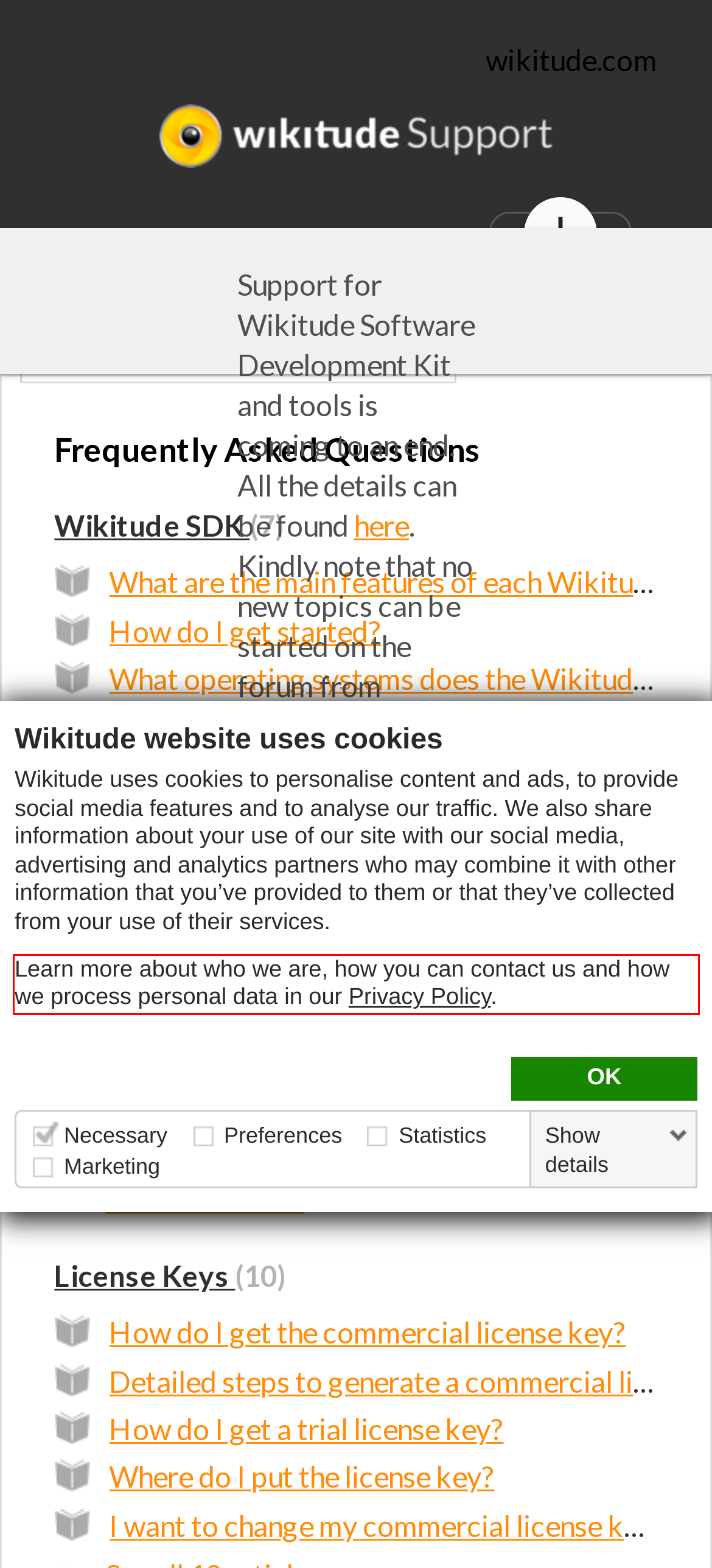Please examine the screenshot of the webpage and read the text present within the red rectangle bounding box.

Learn more about who we are, how you can contact us and how we process personal data in our Privacy Policy.